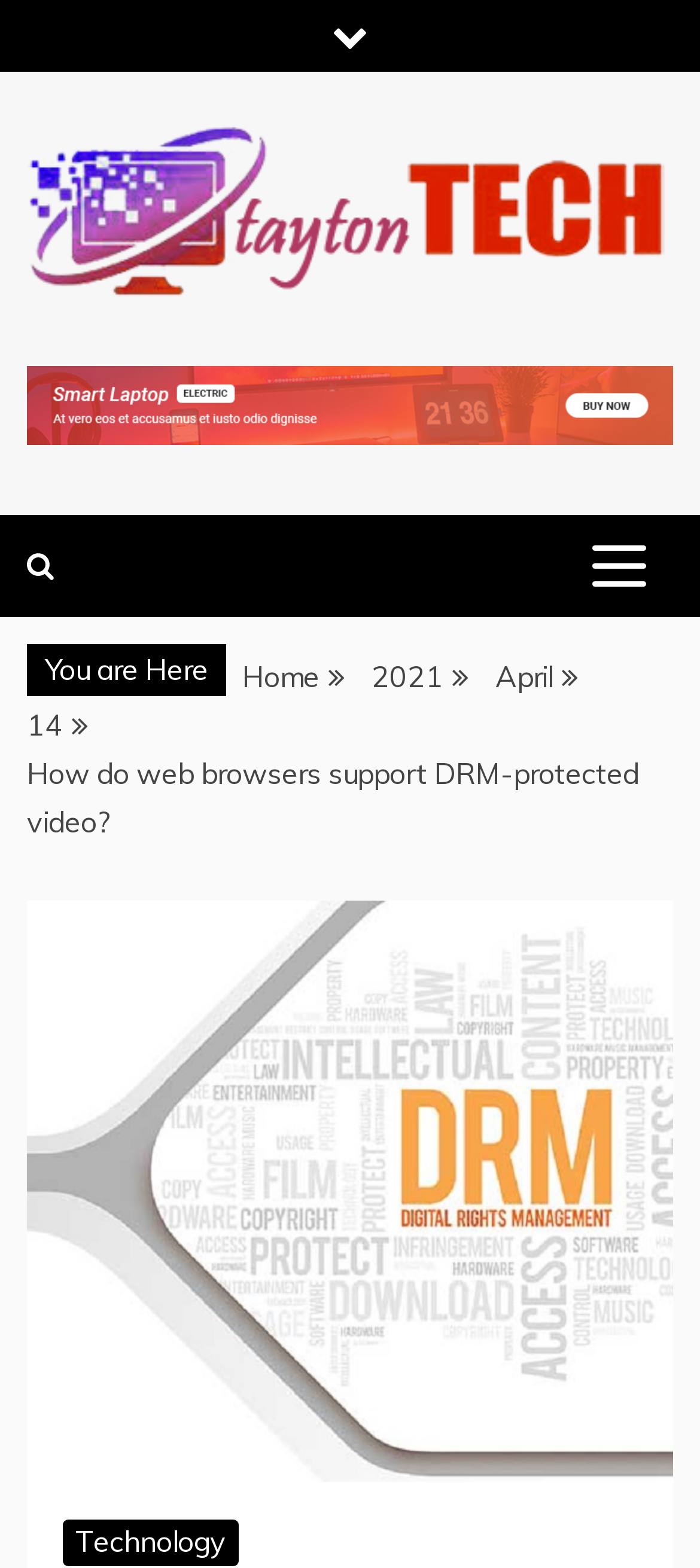Can you extract the primary headline text from the webpage?

How do web browsers support DRM-protected video?